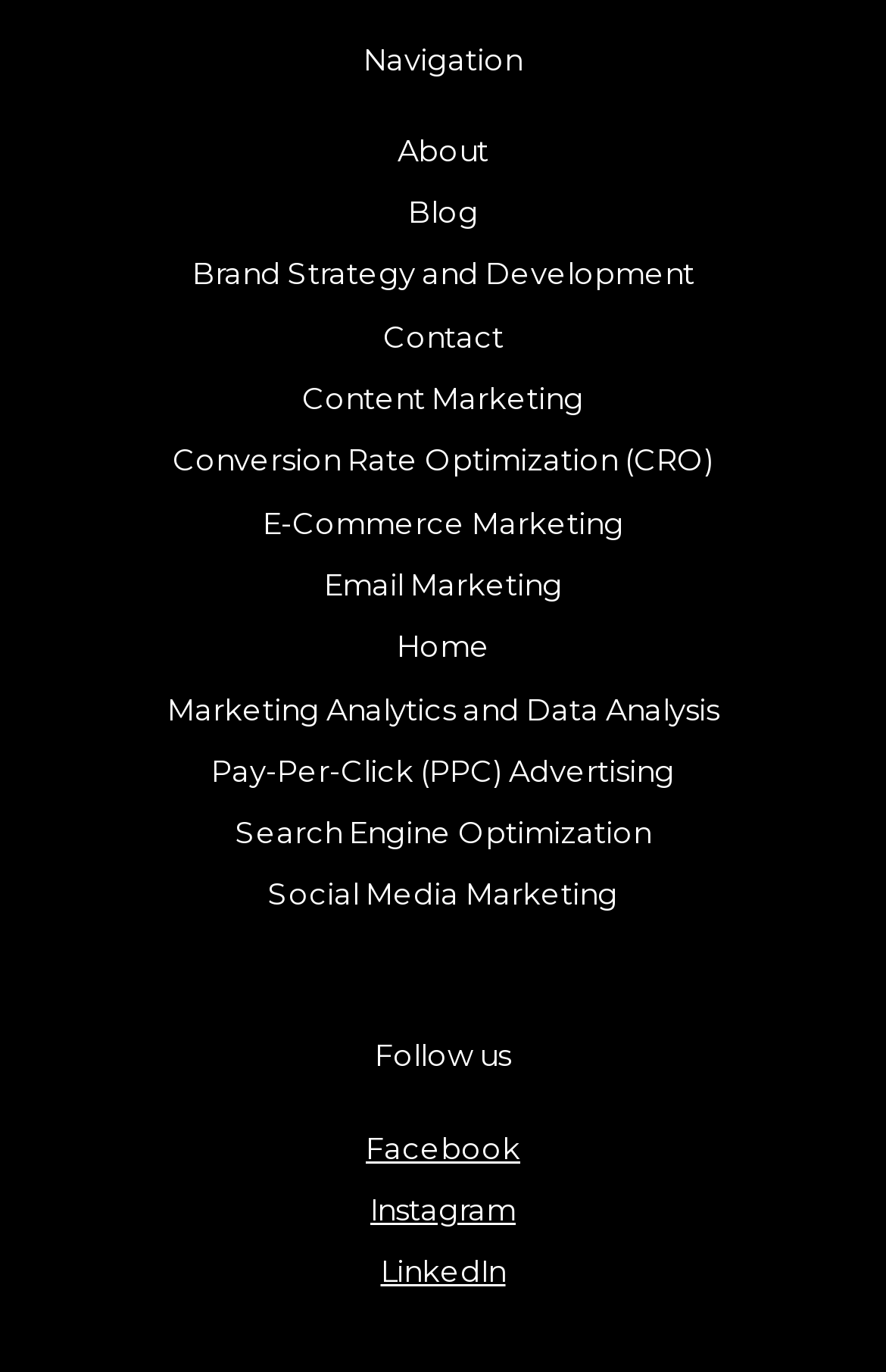Please locate the bounding box coordinates of the region I need to click to follow this instruction: "Click on About".

[0.449, 0.093, 0.551, 0.127]